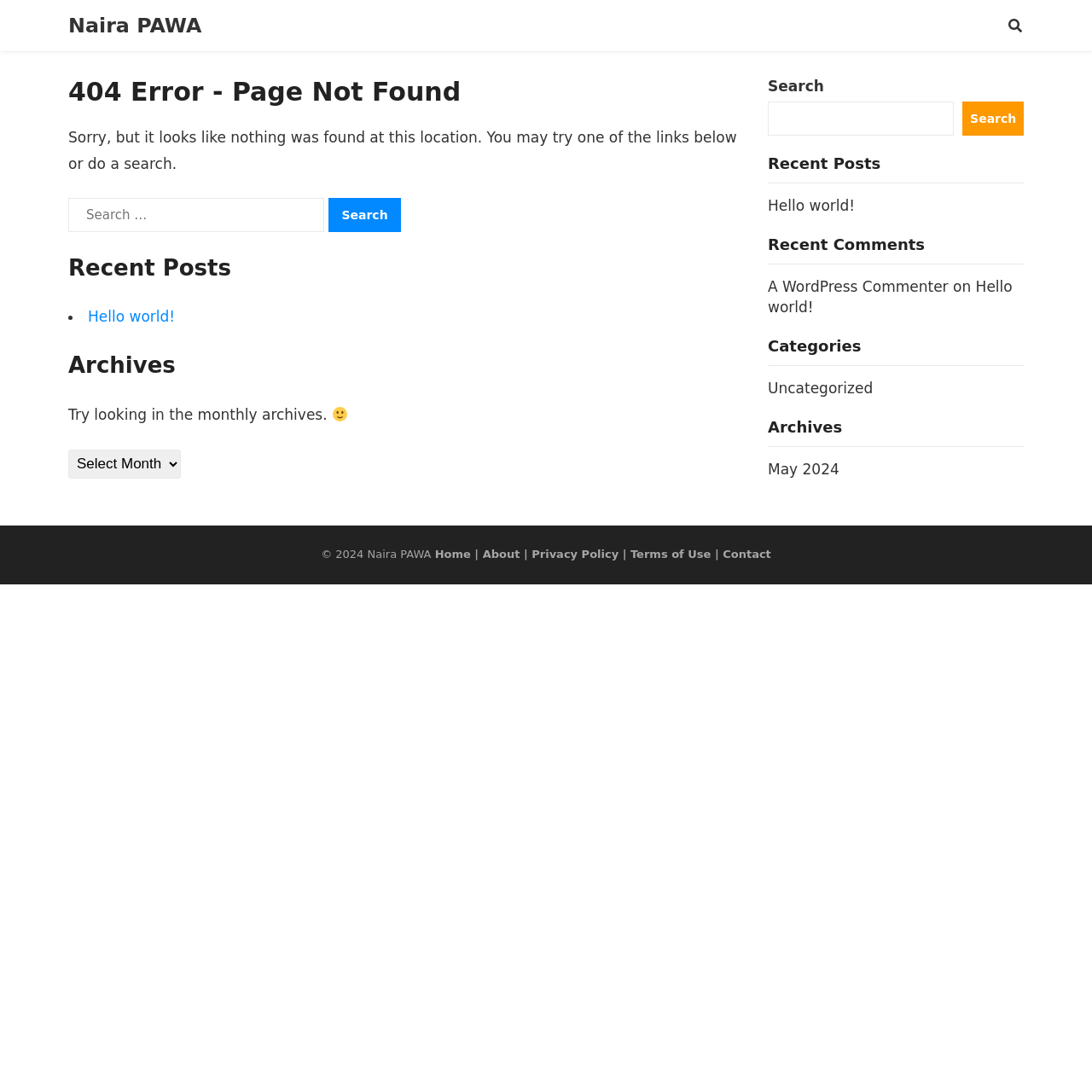Provide the bounding box coordinates of the HTML element described by the text: "Hello world!".

[0.703, 0.255, 0.927, 0.289]